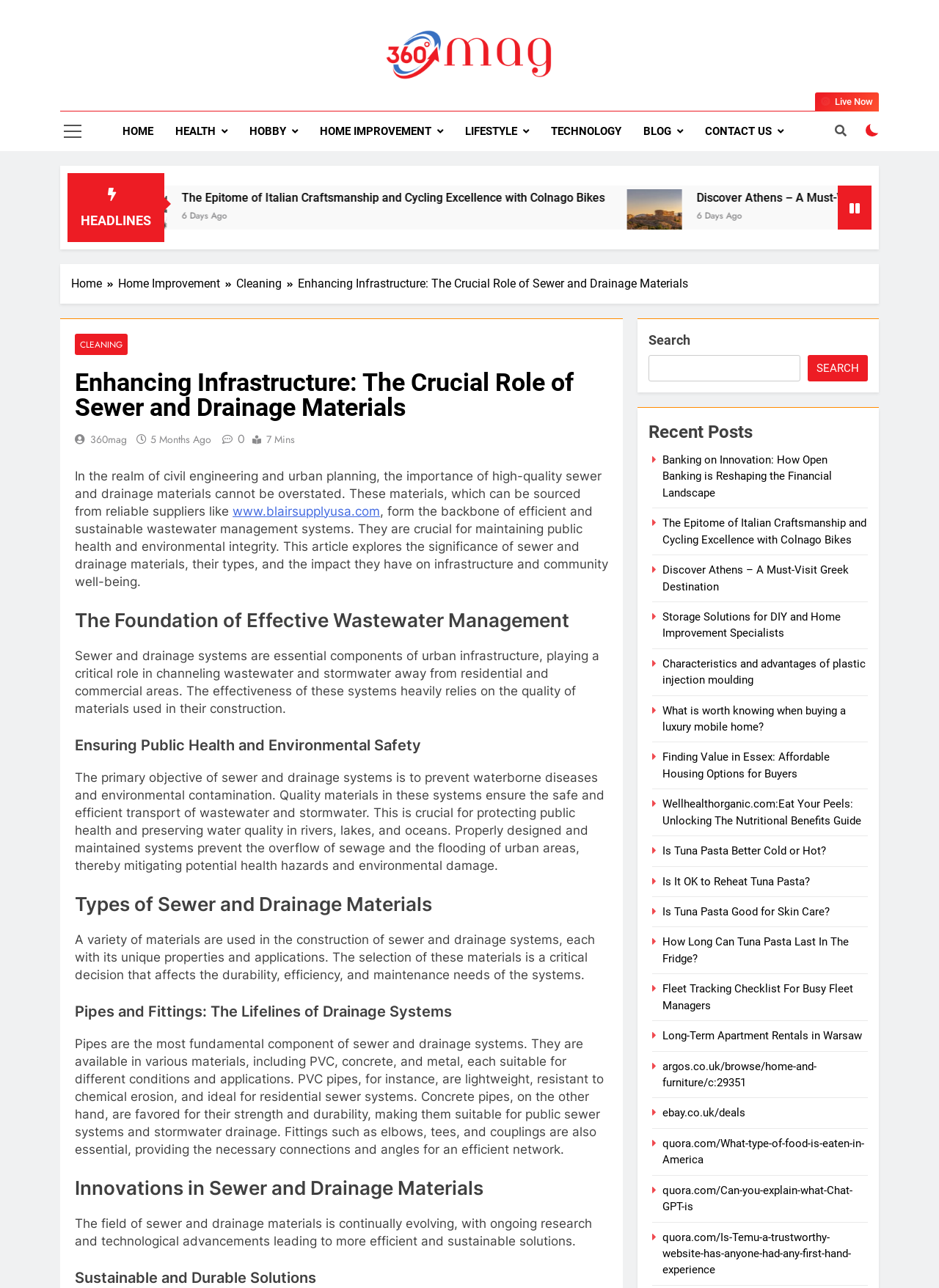What types of pipes are used in sewer and drainage systems?
Based on the screenshot, respond with a single word or phrase.

PVC, concrete, metal